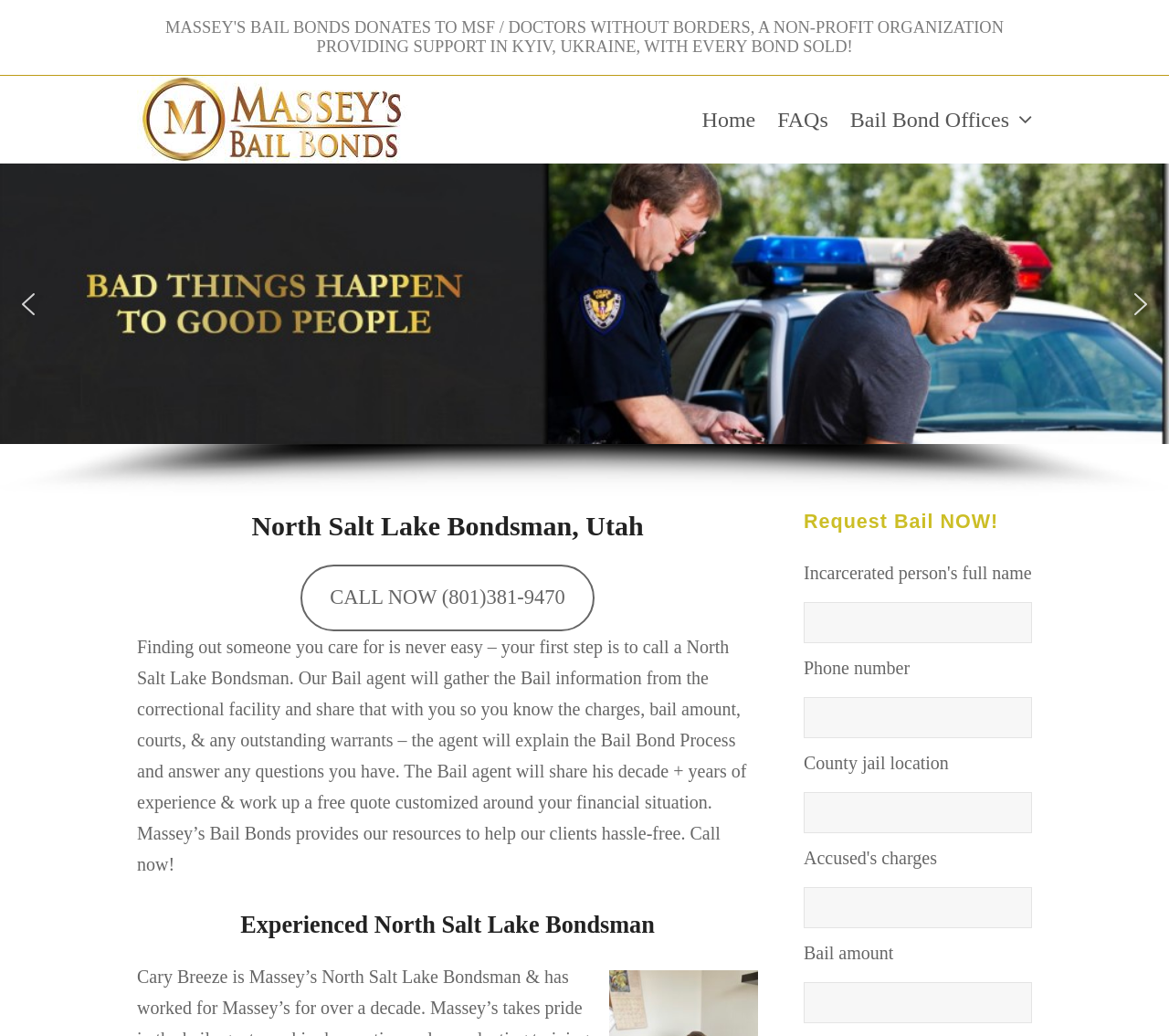What is the benefit of using Massey's Bail Bonds?
Provide a comprehensive and detailed answer to the question.

The webpage claims that Massey's Bail Bonds provides hassle-free services, as mentioned in the paragraph of text below the heading 'North Salt Lake Bondsman, Utah'.